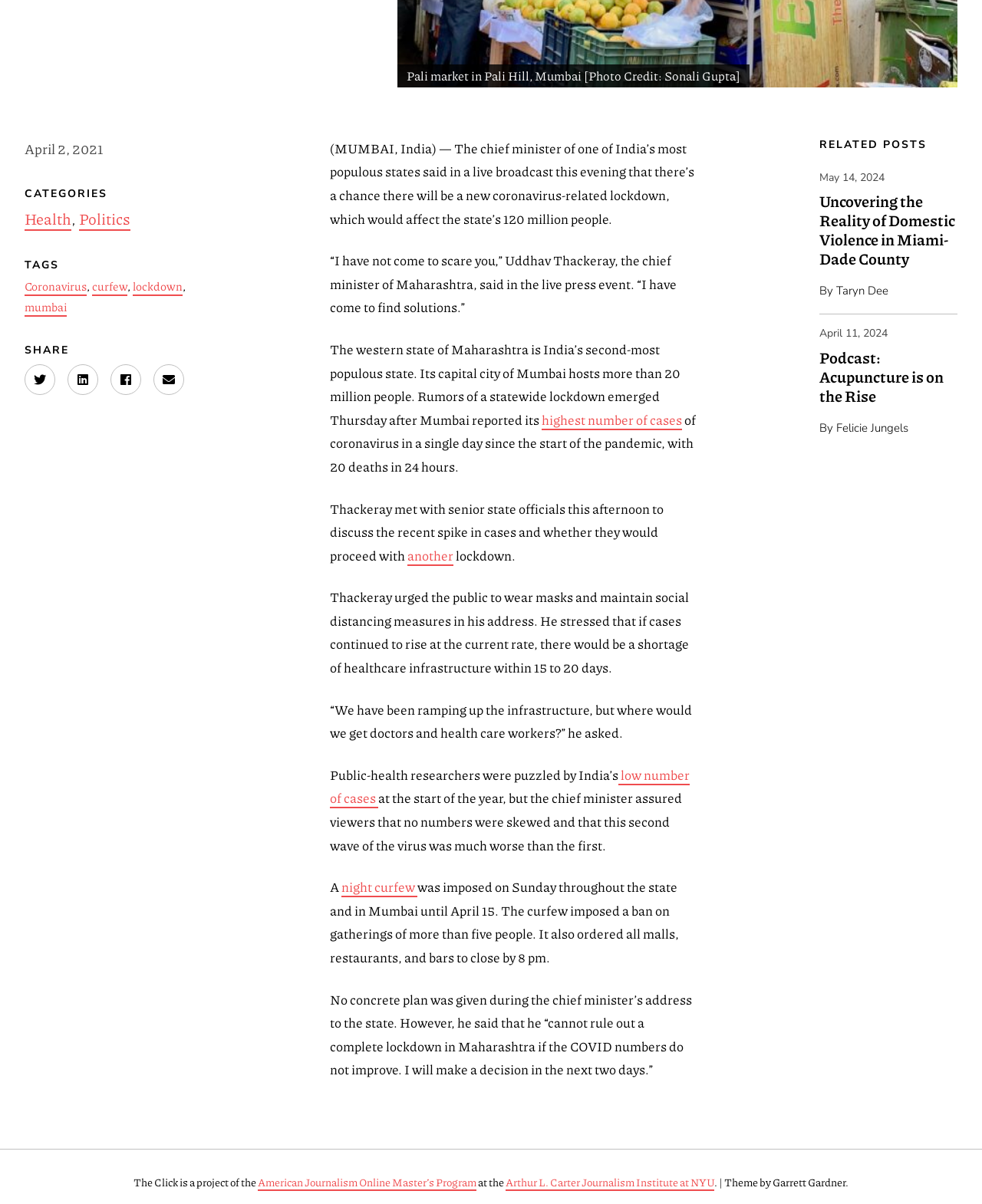Using the provided element description: "American Journalism Online Master’s Program", identify the bounding box coordinates. The coordinates should be four floats between 0 and 1 in the order [left, top, right, bottom].

[0.262, 0.975, 0.485, 0.989]